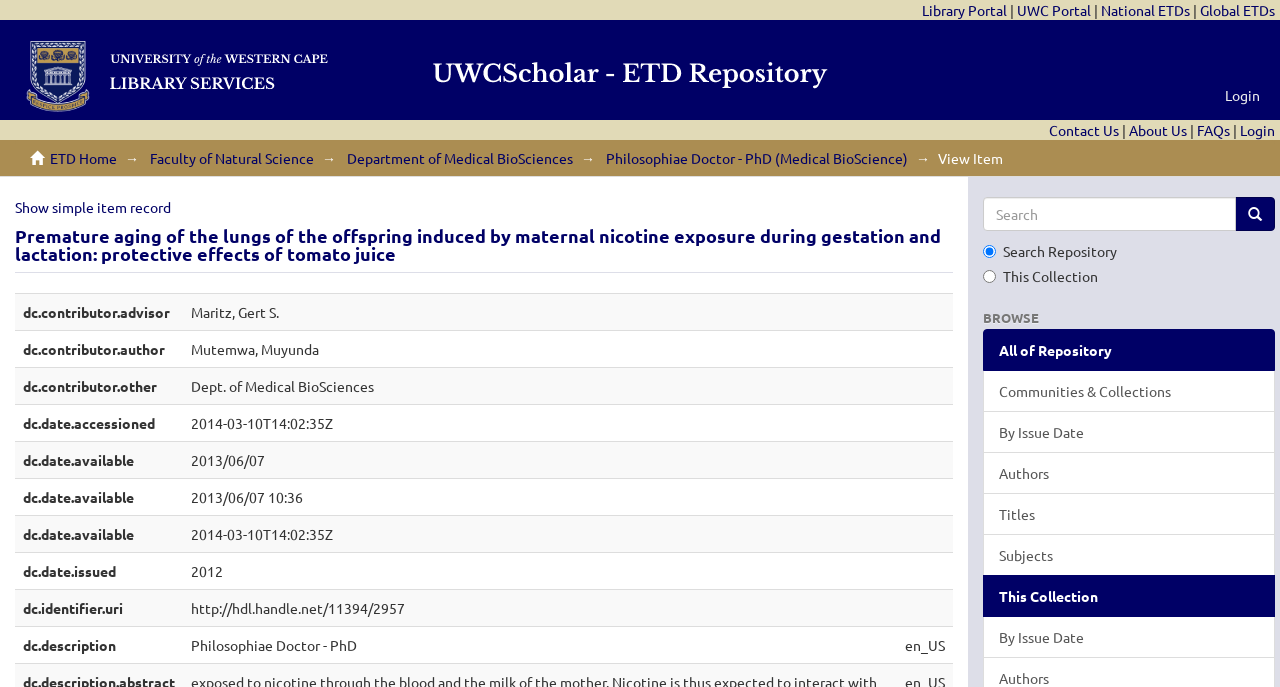Please identify the bounding box coordinates of the clickable region that I should interact with to perform the following instruction: "Search for something". The coordinates should be expressed as four float numbers between 0 and 1, i.e., [left, top, right, bottom].

[0.768, 0.287, 0.966, 0.336]